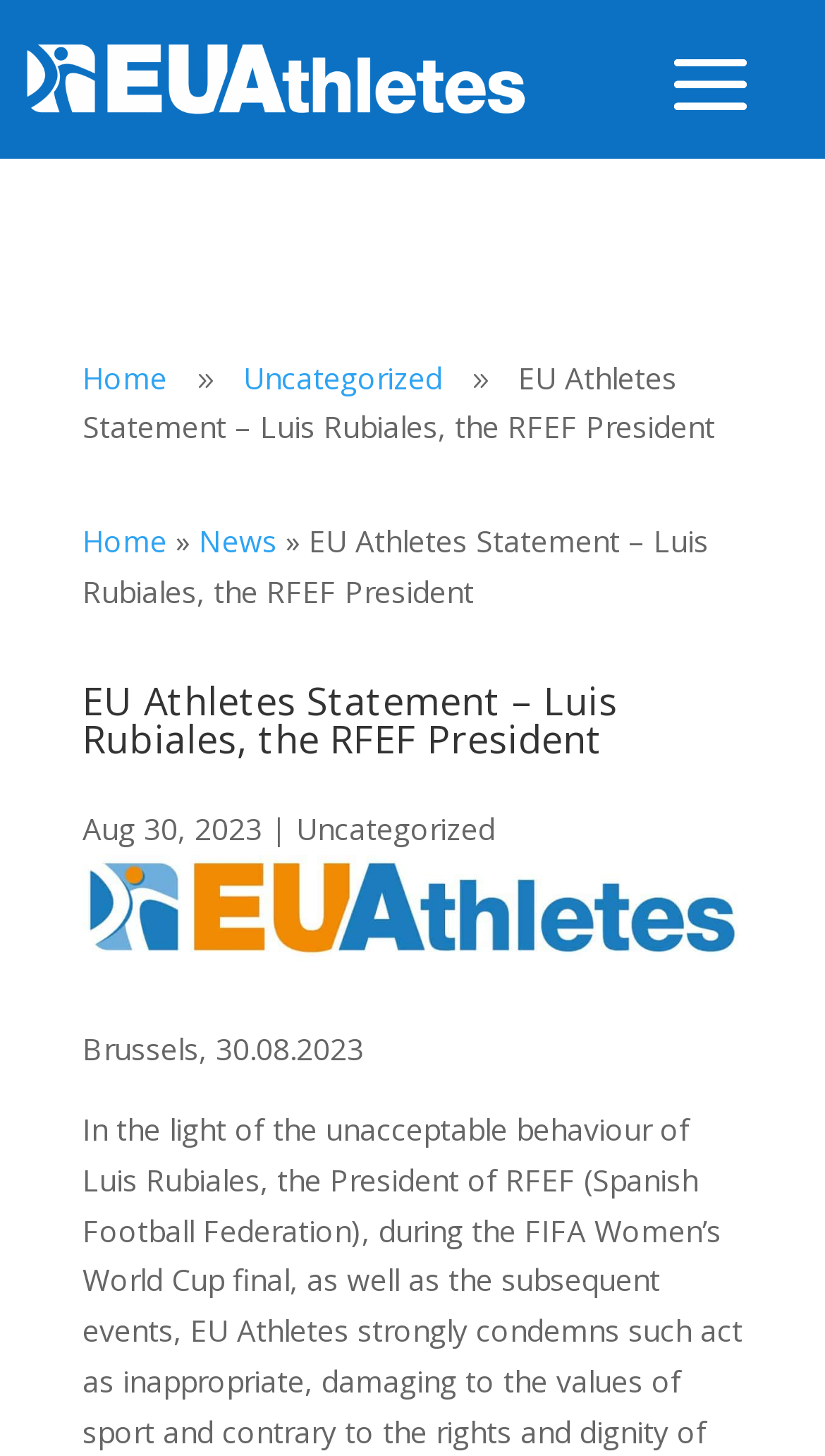What is the location mentioned in the statement?
Provide a thorough and detailed answer to the question.

I found the location mentioned in the statement by looking at the text 'Brussels, 30.08.2023' which is located above the main heading of the webpage.